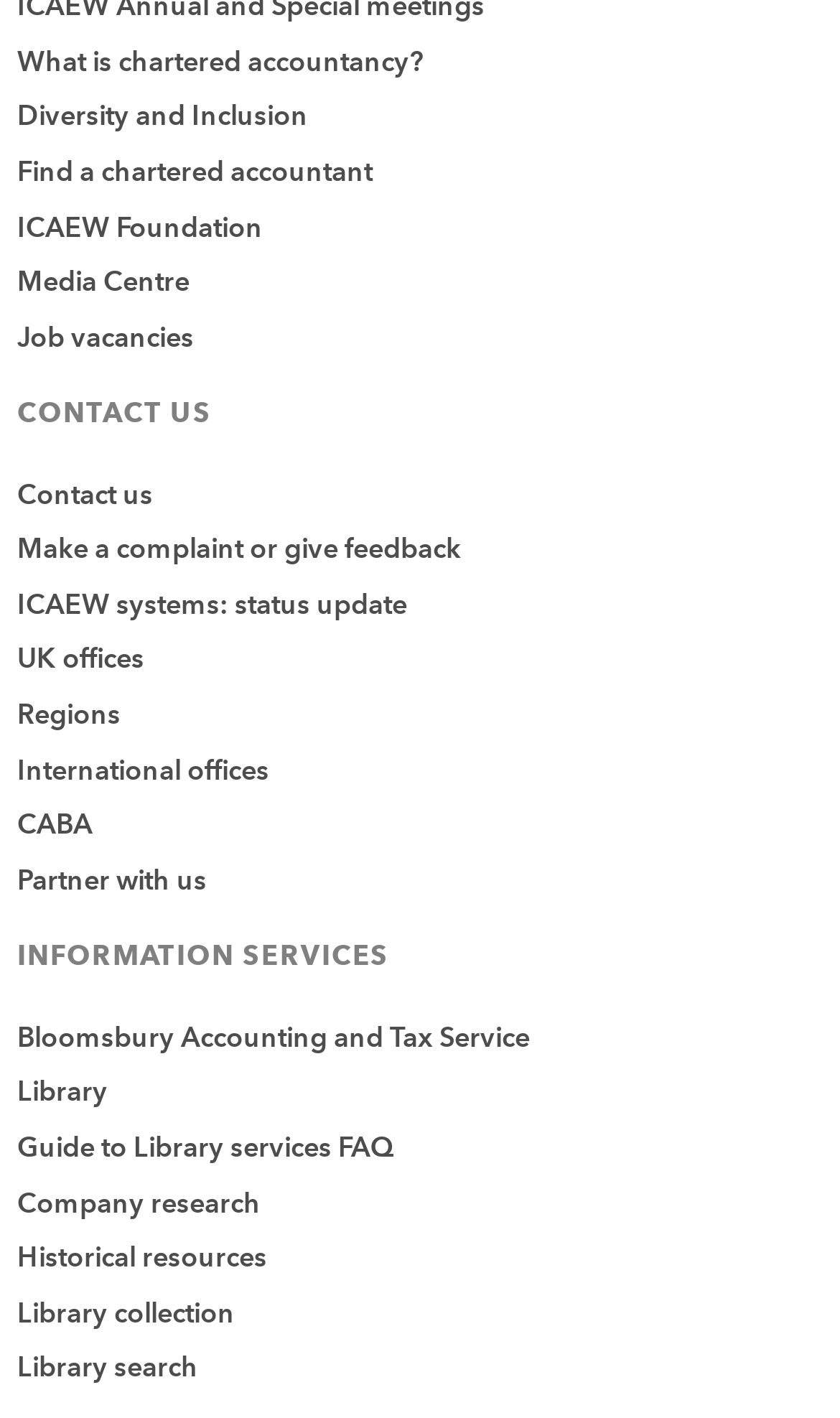Locate the bounding box coordinates of the element to click to perform the following action: 'Search the library'. The coordinates should be given as four float values between 0 and 1, in the form of [left, top, right, bottom].

[0.021, 0.953, 0.236, 0.977]